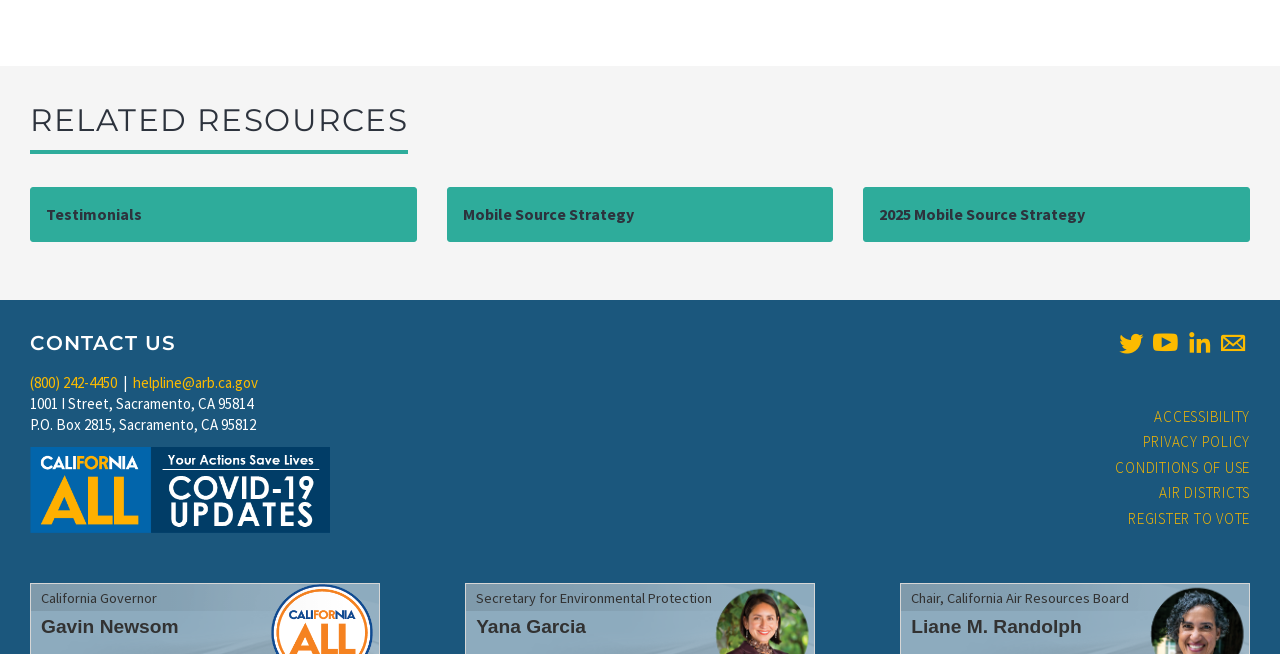What is the phone number to contact?
Please use the image to provide an in-depth answer to the question.

I found the phone number by looking at the 'CONTACT US' section, where I saw a link with the phone number '(800) 242-4450'.